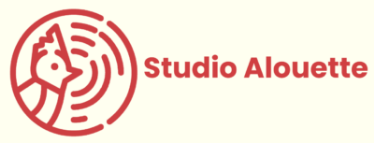What type of atmosphere does the logo evoke?
Based on the visual content, answer with a single word or a brief phrase.

Creative and musical